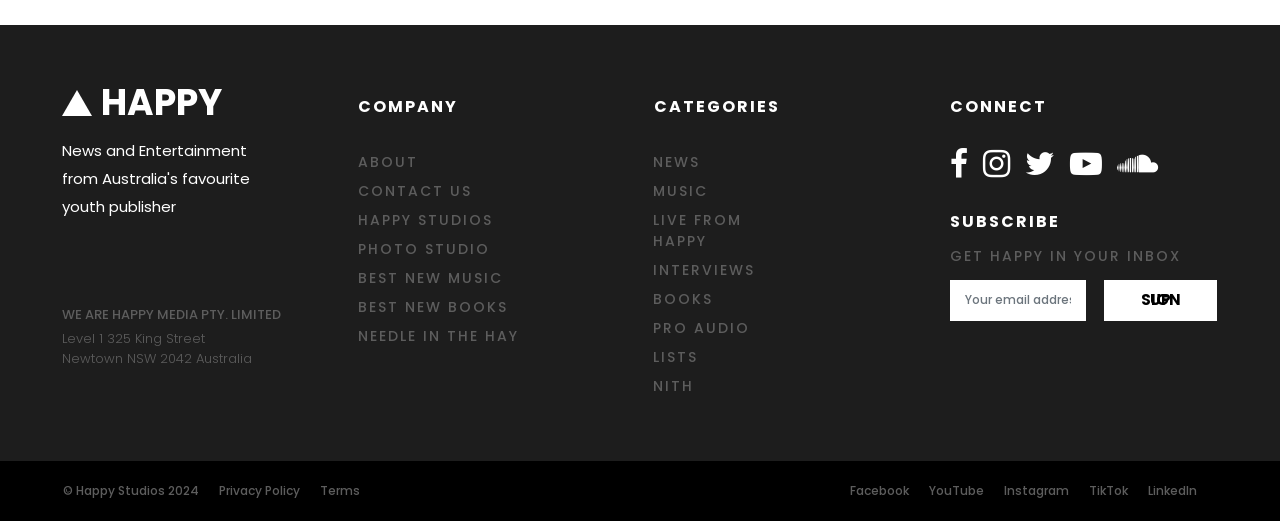Point out the bounding box coordinates of the section to click in order to follow this instruction: "Enter Email Address".

[0.742, 0.537, 0.848, 0.615]